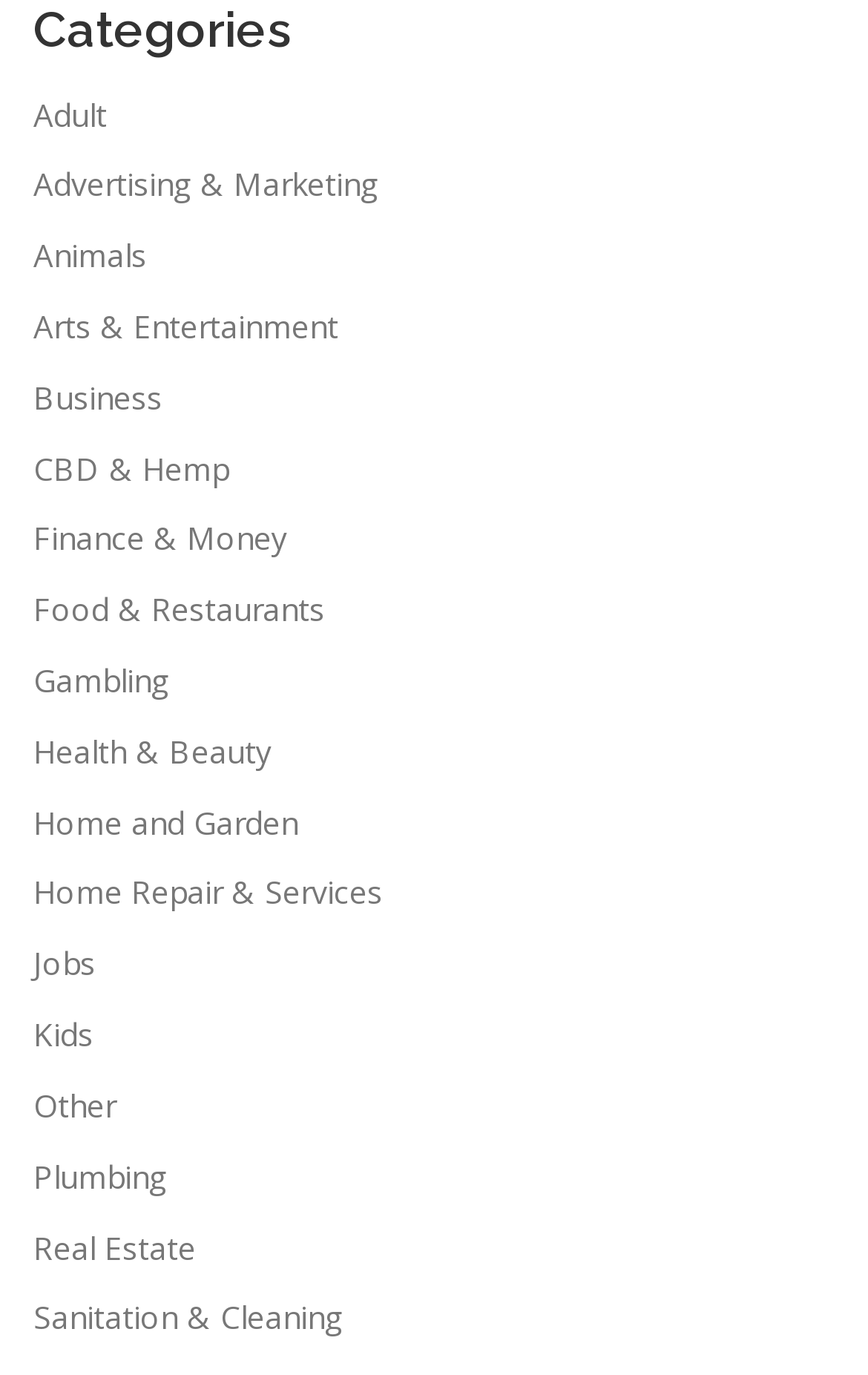Given the description of the UI element: "Home Repair & Services", predict the bounding box coordinates in the form of [left, top, right, bottom], with each value being a float between 0 and 1.

[0.038, 0.634, 0.441, 0.665]